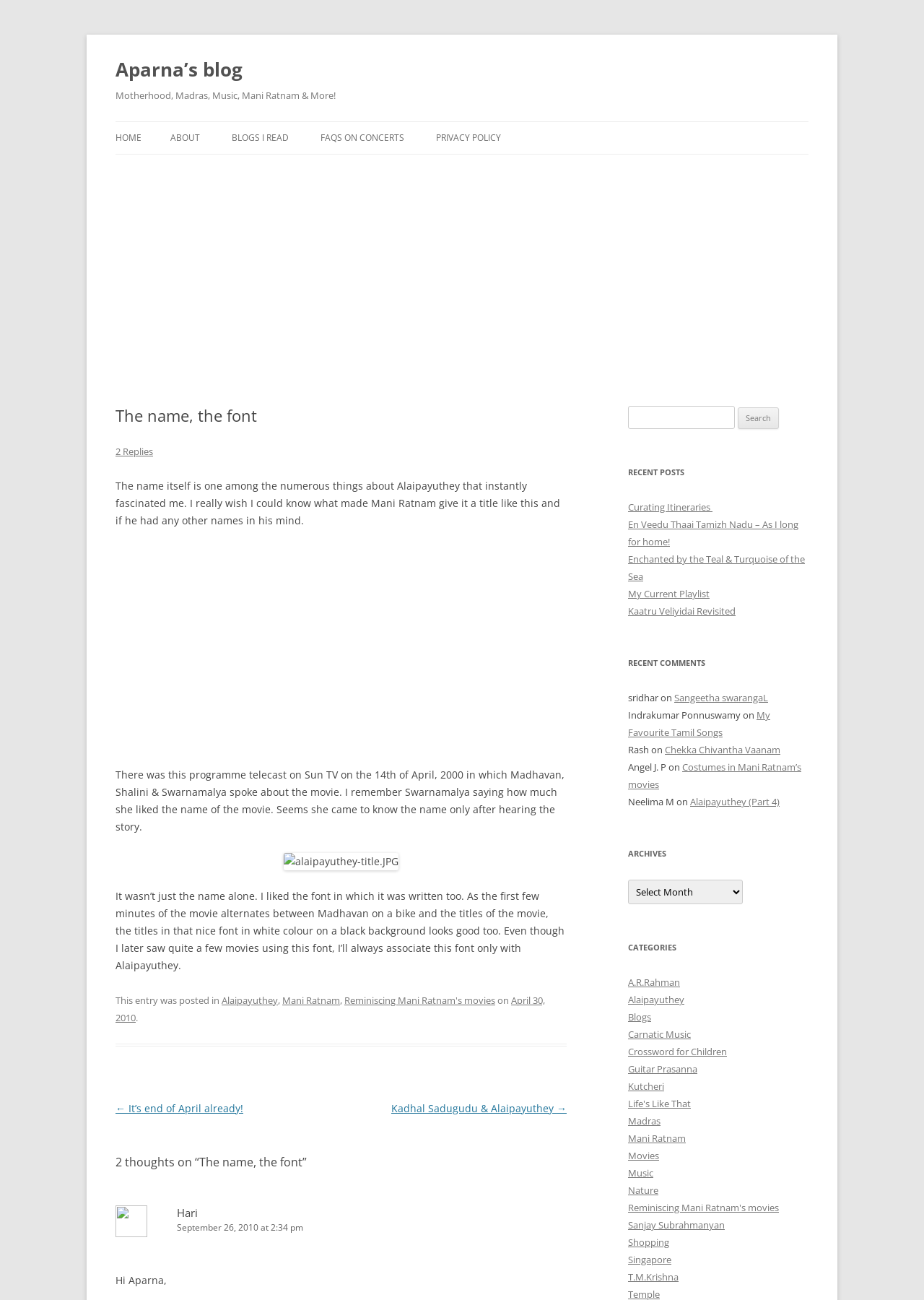What is the title of the blog?
Answer with a single word or short phrase according to what you see in the image.

Aparna’s blog